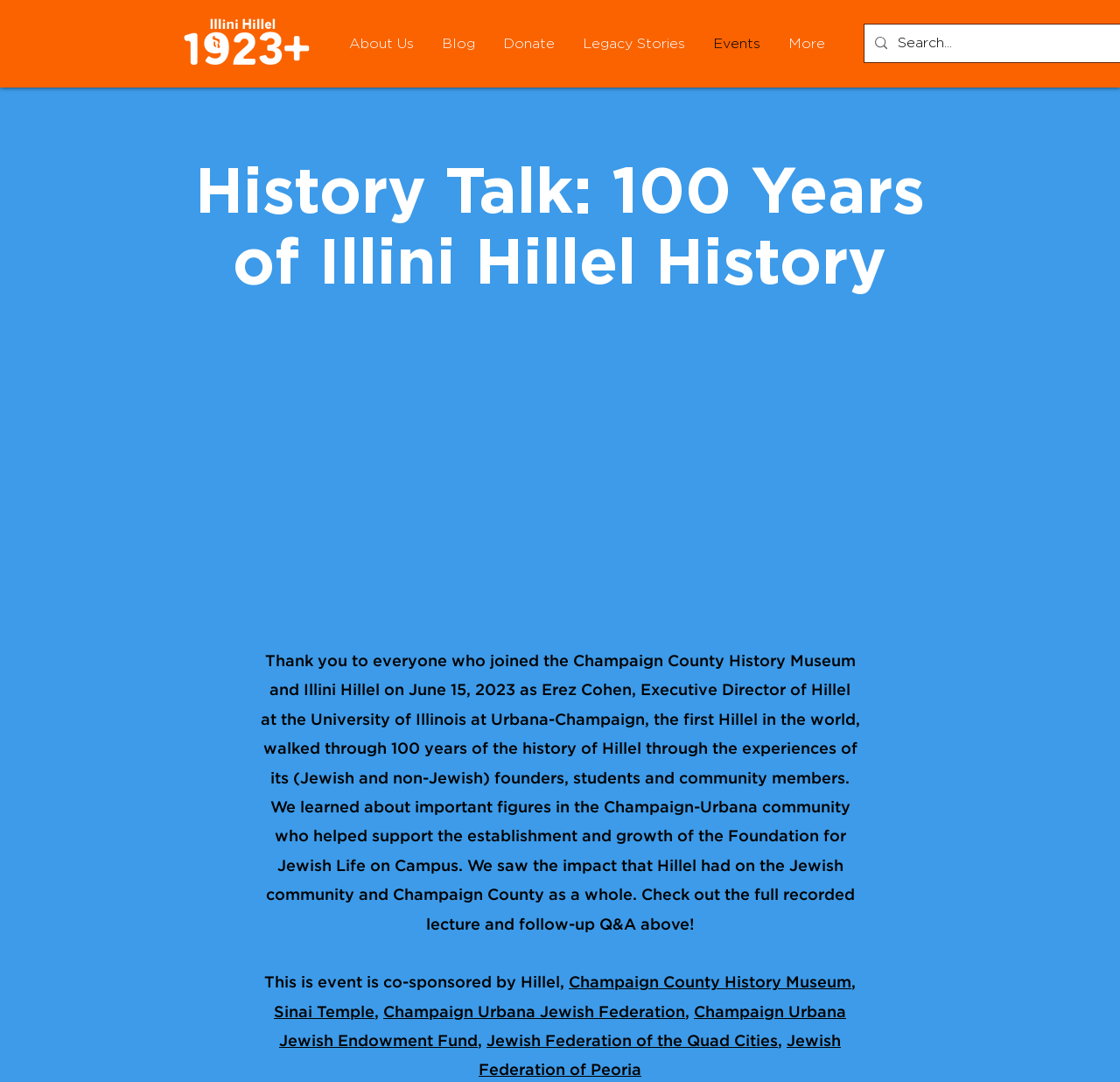Please respond to the question with a concise word or phrase:
How many co-sponsors are mentioned for the 'History Talk' event?

5